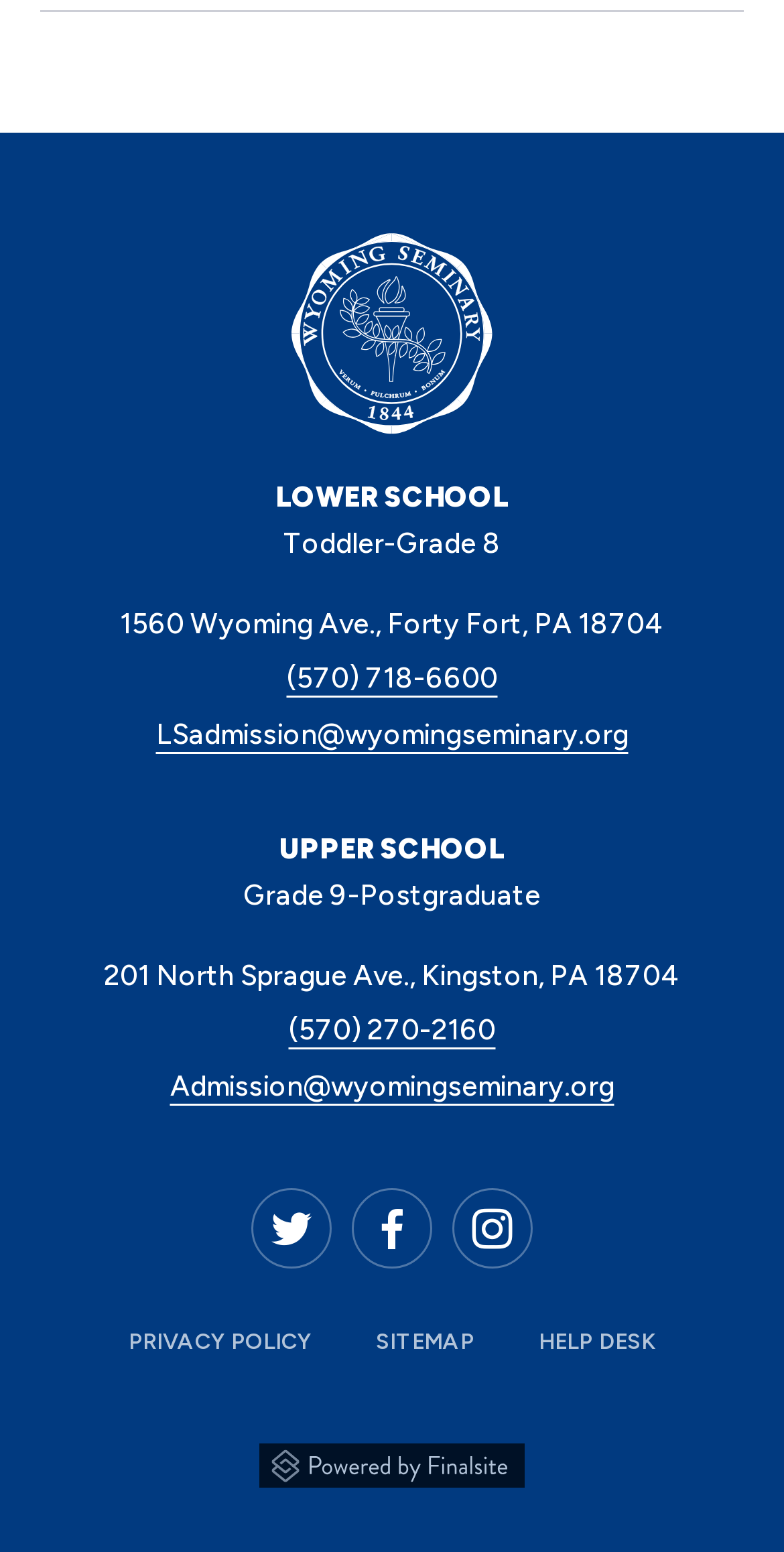Please identify the bounding box coordinates of the element's region that needs to be clicked to fulfill the following instruction: "Email the LOWER SCHOOL admission office". The bounding box coordinates should consist of four float numbers between 0 and 1, i.e., [left, top, right, bottom].

[0.199, 0.462, 0.801, 0.484]